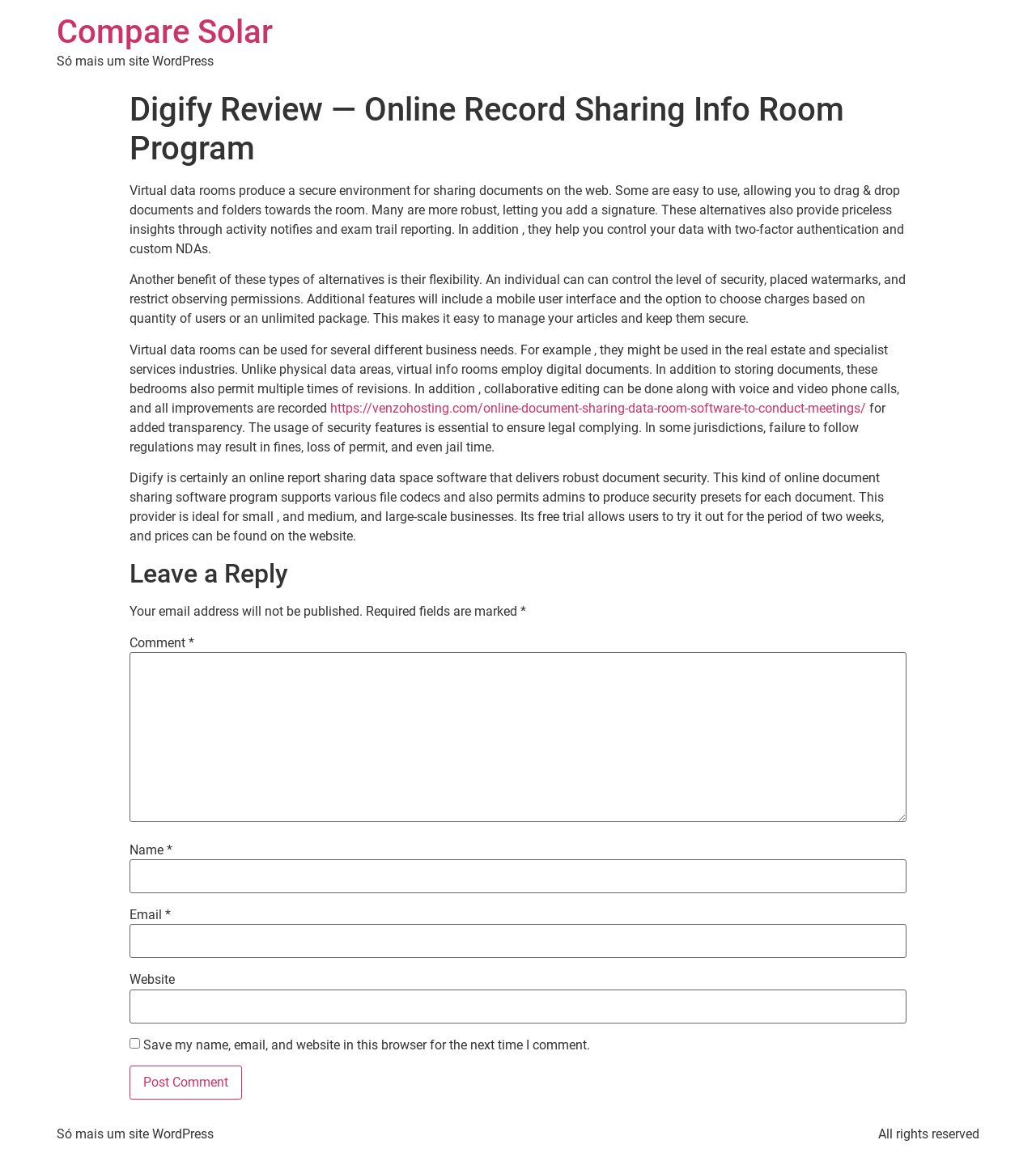What is the minimum duration of the free trial for Digify?
Utilize the information in the image to give a detailed answer to the question.

According to the webpage, Digify offers a free trial that allows users to try it out for a period of two weeks, after which they can decide to purchase the software or not.